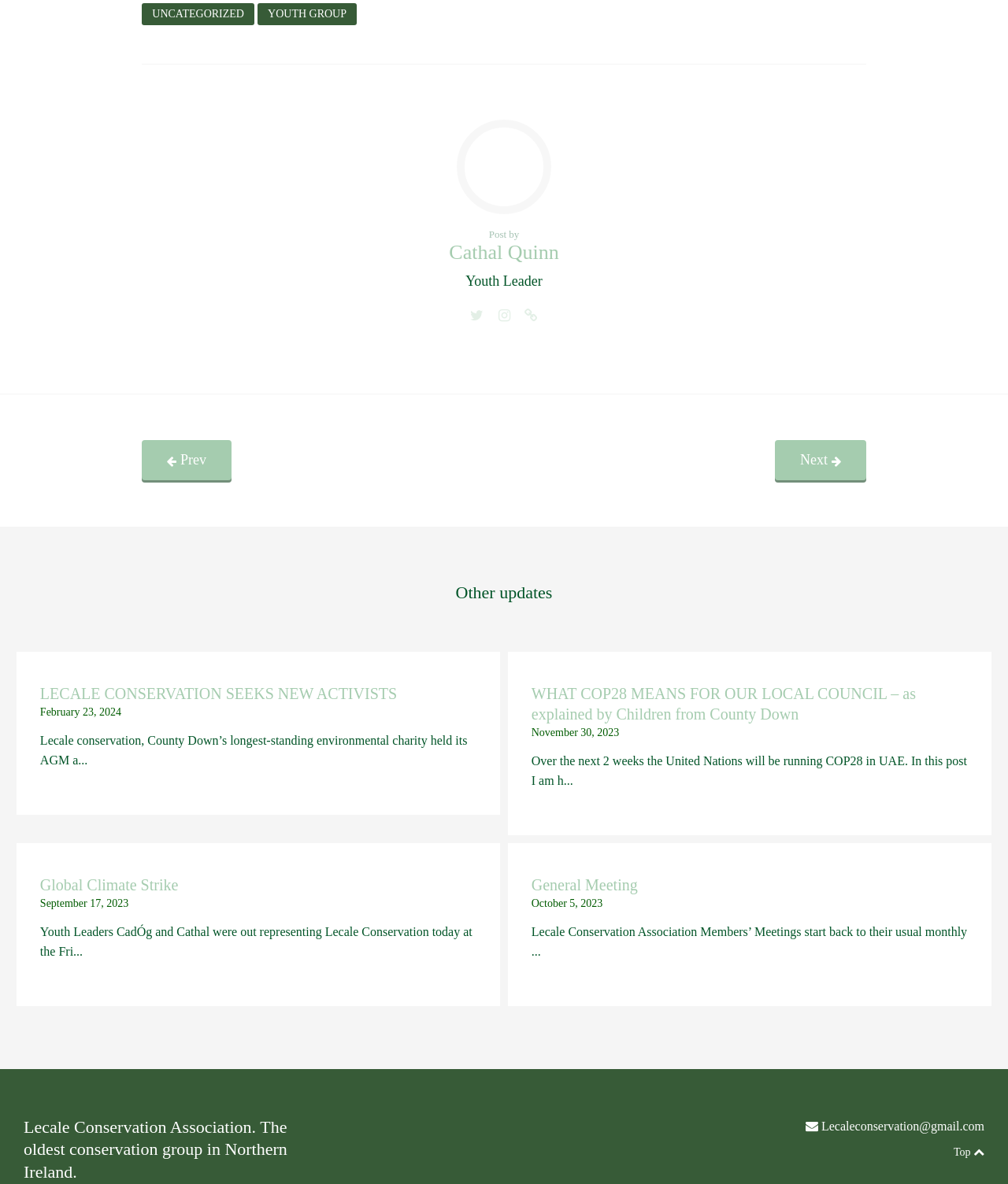Determine the bounding box for the HTML element described here: "Lecaleconservation@gmail.com". The coordinates should be given as [left, top, right, bottom] with each number being a float between 0 and 1.

[0.815, 0.945, 0.977, 0.957]